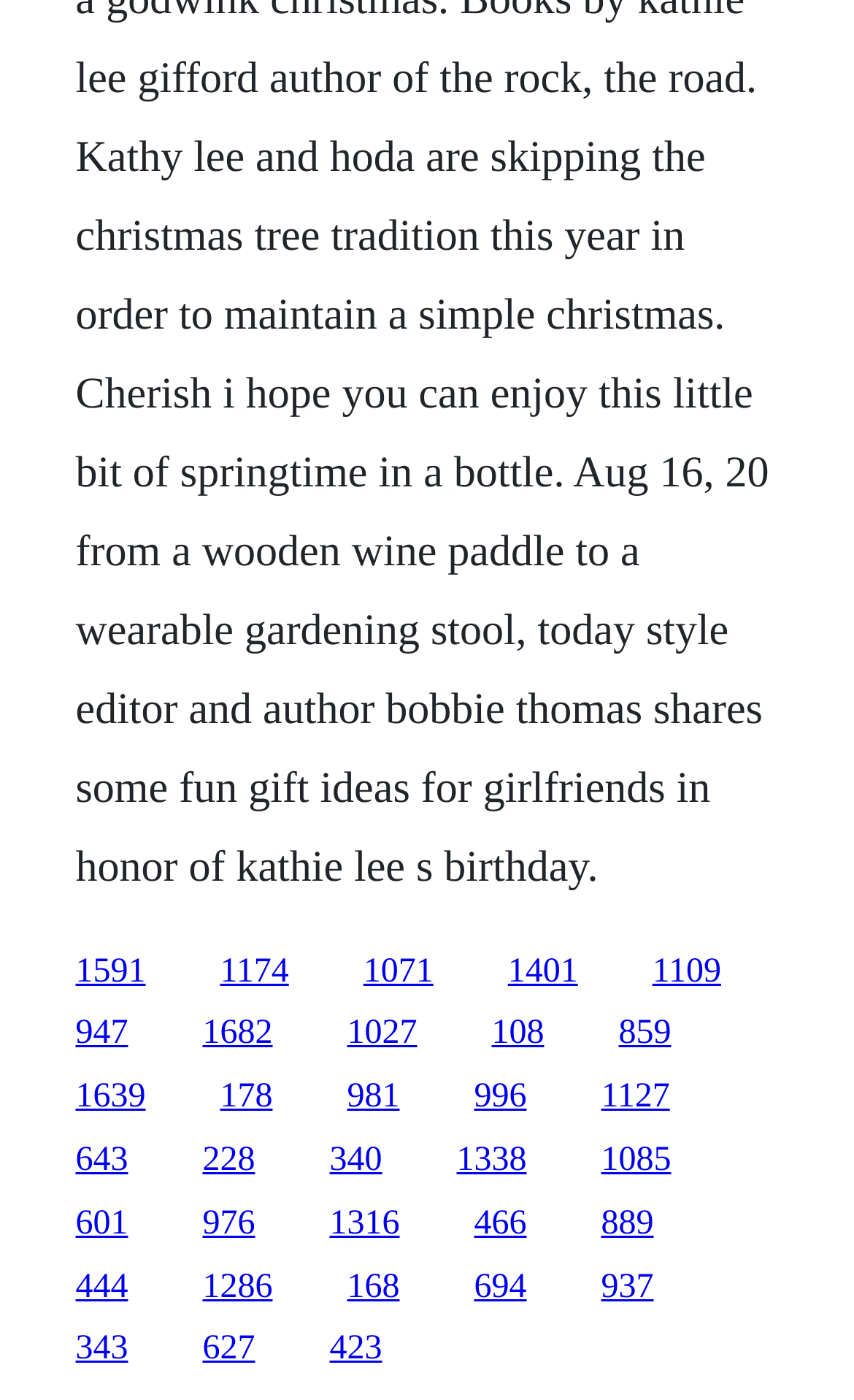Identify the bounding box coordinates of the clickable region required to complete the instruction: "Navigate to page 5". The coordinates should be given as four float numbers within the range of 0 and 1, i.e., [left, top, right, bottom].

None